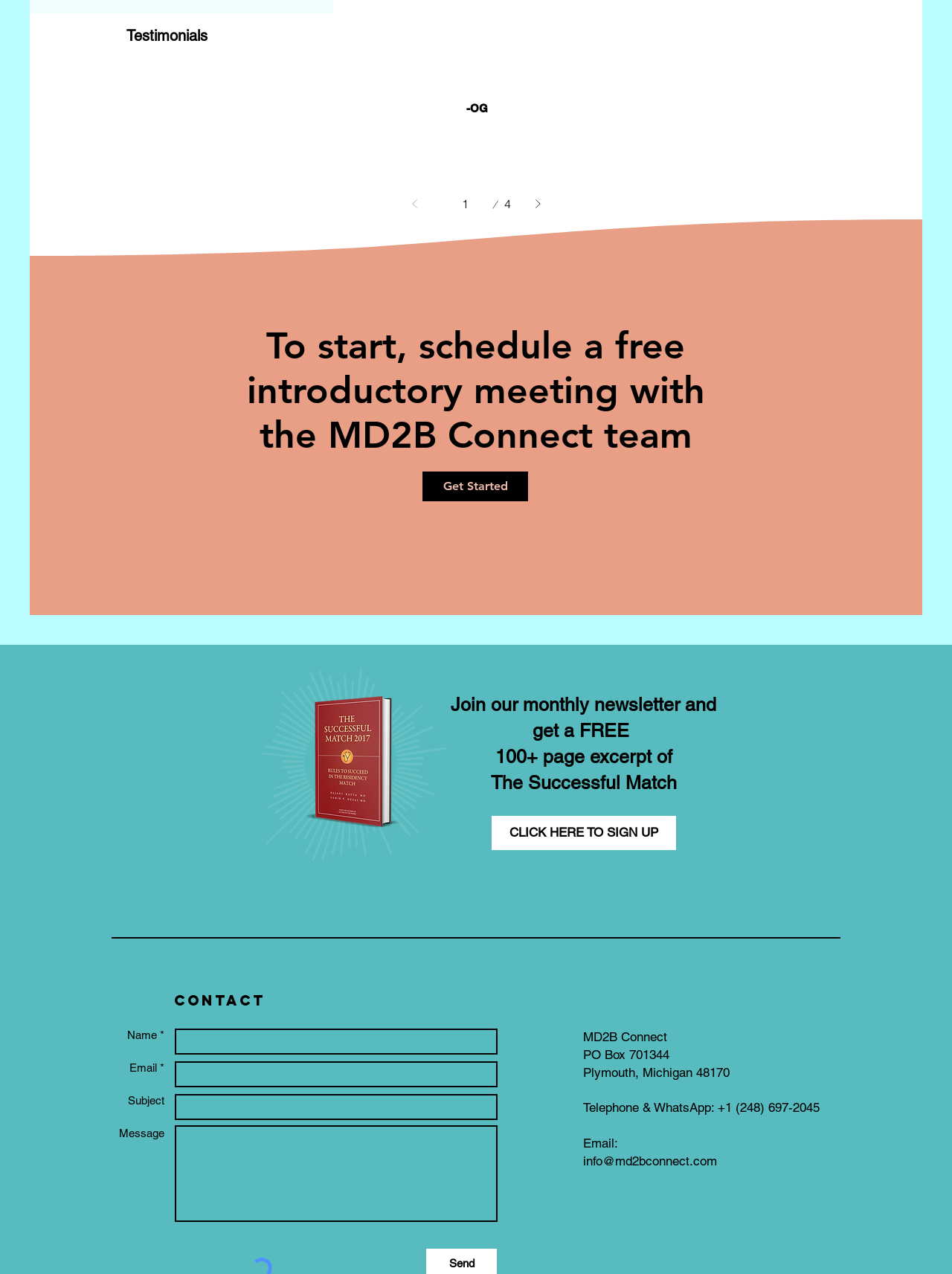Please indicate the bounding box coordinates for the clickable area to complete the following task: "Send an email to info@md2bconnect.com". The coordinates should be specified as four float numbers between 0 and 1, i.e., [left, top, right, bottom].

[0.612, 0.905, 0.753, 0.917]